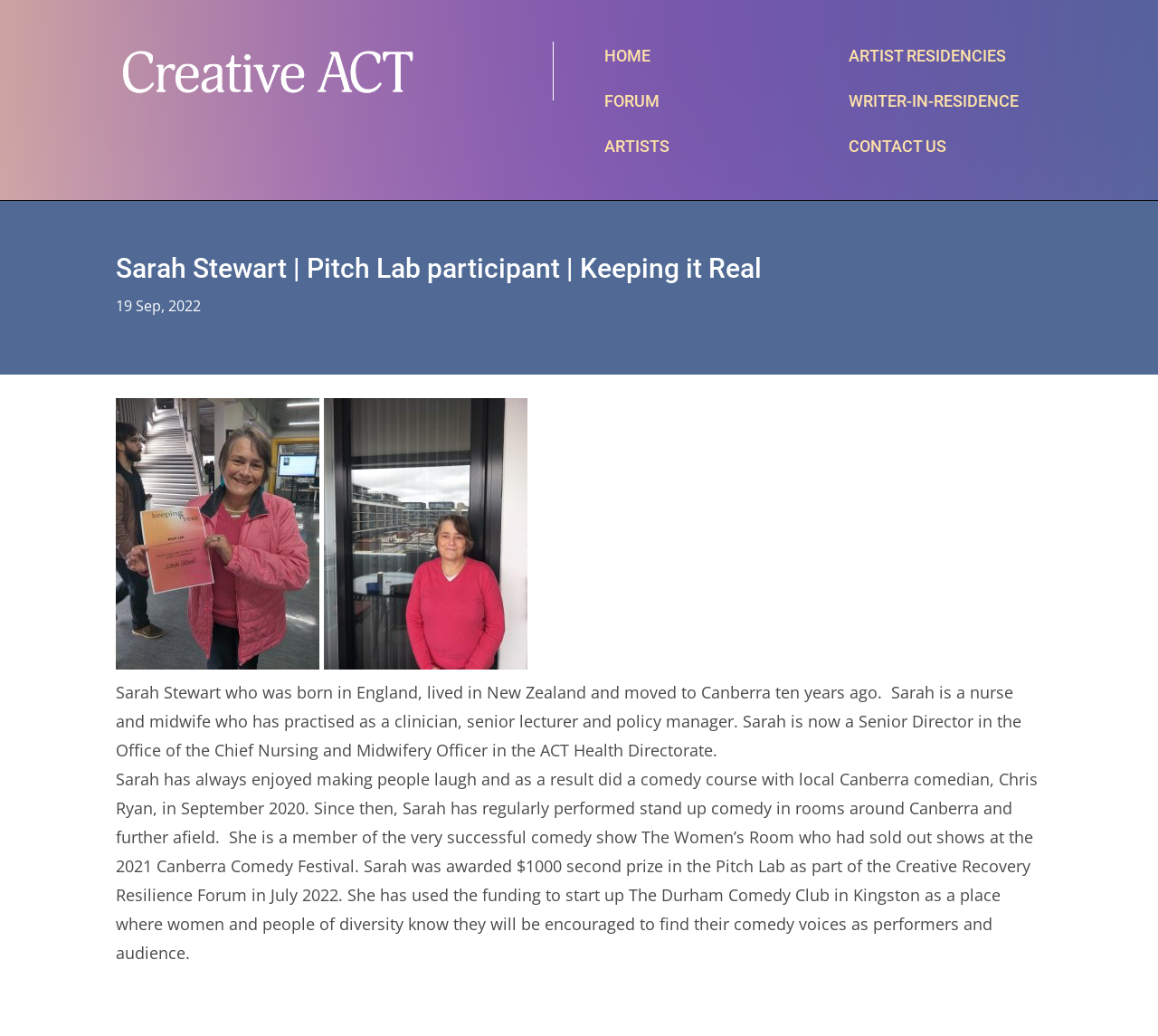Provide an in-depth caption for the webpage.

The webpage is about Sarah Stewart, a Pitch Lab participant, who is featured in the "Keeping it Real" program by Creative ACT. At the top left corner, there is the Creative ACT logo. The navigation menu is divided into two sections, with the first section on the top right containing links to "HOME", "FORUM", and "ARTISTS", and the second section on the top right containing links to "ARTIST RESIDENCIES", "WRITER-IN-RESIDENCE", and "CONTACT US".

Below the navigation menu, there is a heading that displays Sarah Stewart's name and title. Underneath the heading, there is a date "19 Sep, 2022" displayed. The main content of the page is a biography of Sarah Stewart, which is divided into two paragraphs. The first paragraph describes Sarah's background as a nurse and midwife, and her current role as a Senior Director in the Office of the Chief Nursing and Midwifery Officer. The second paragraph talks about Sarah's interest in comedy, her performances, and her achievement in winning the second prize in the Pitch Lab competition, which she used to start up The Durham Comedy Club.